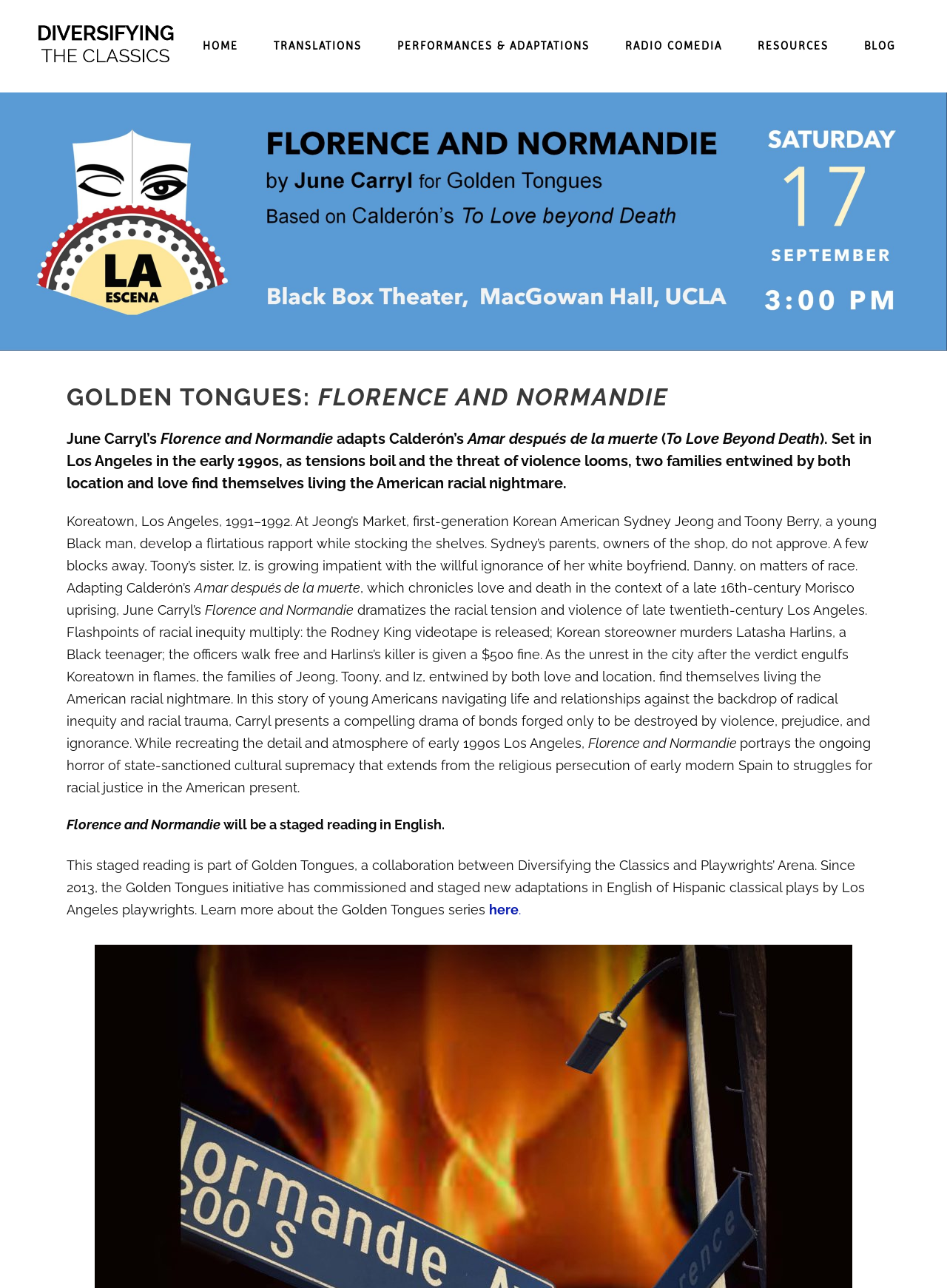Give the bounding box coordinates for the element described by: "Thread view".

None